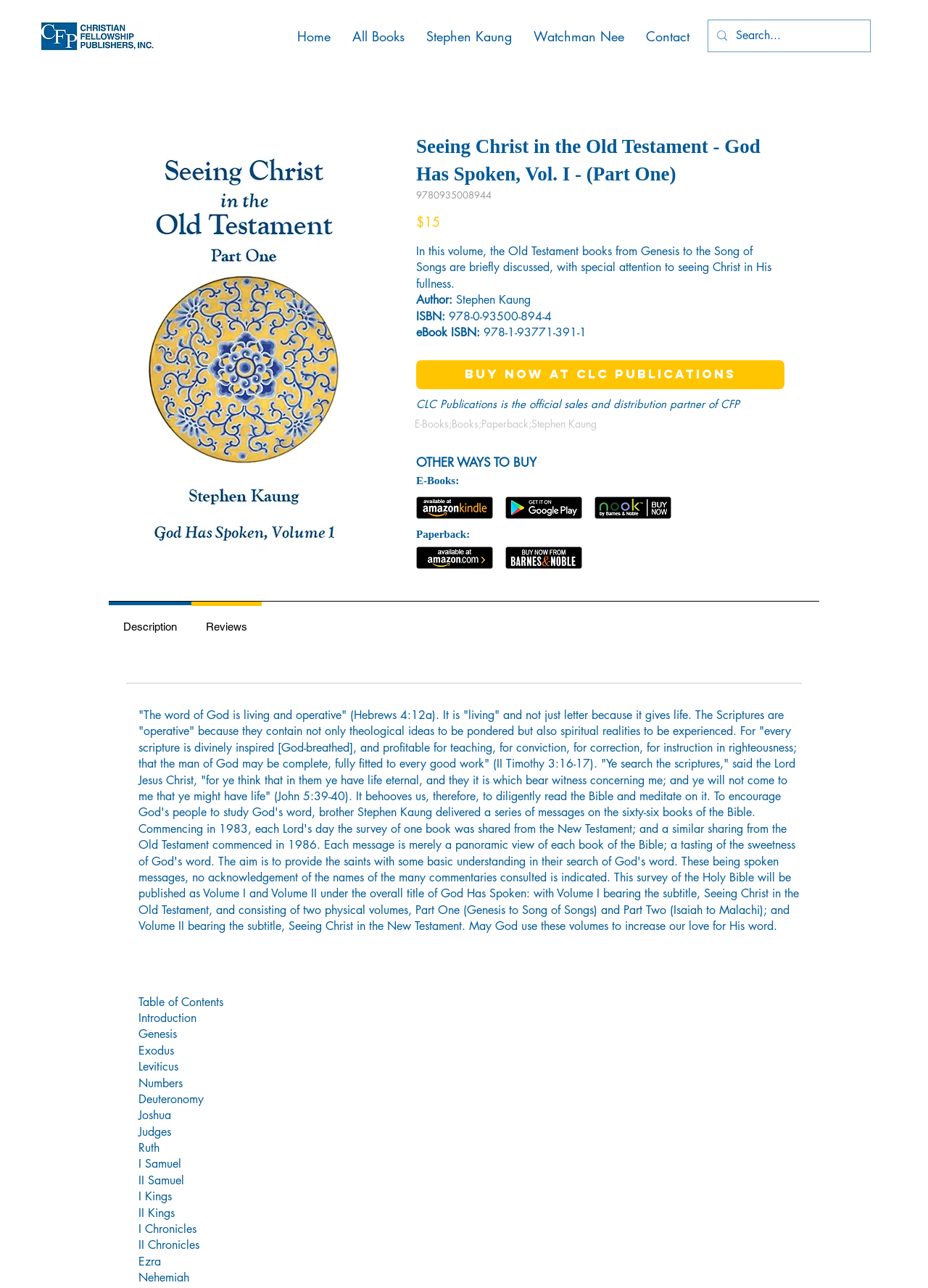Find and indicate the bounding box coordinates of the region you should select to follow the given instruction: "Search for a book".

[0.793, 0.016, 0.905, 0.04]